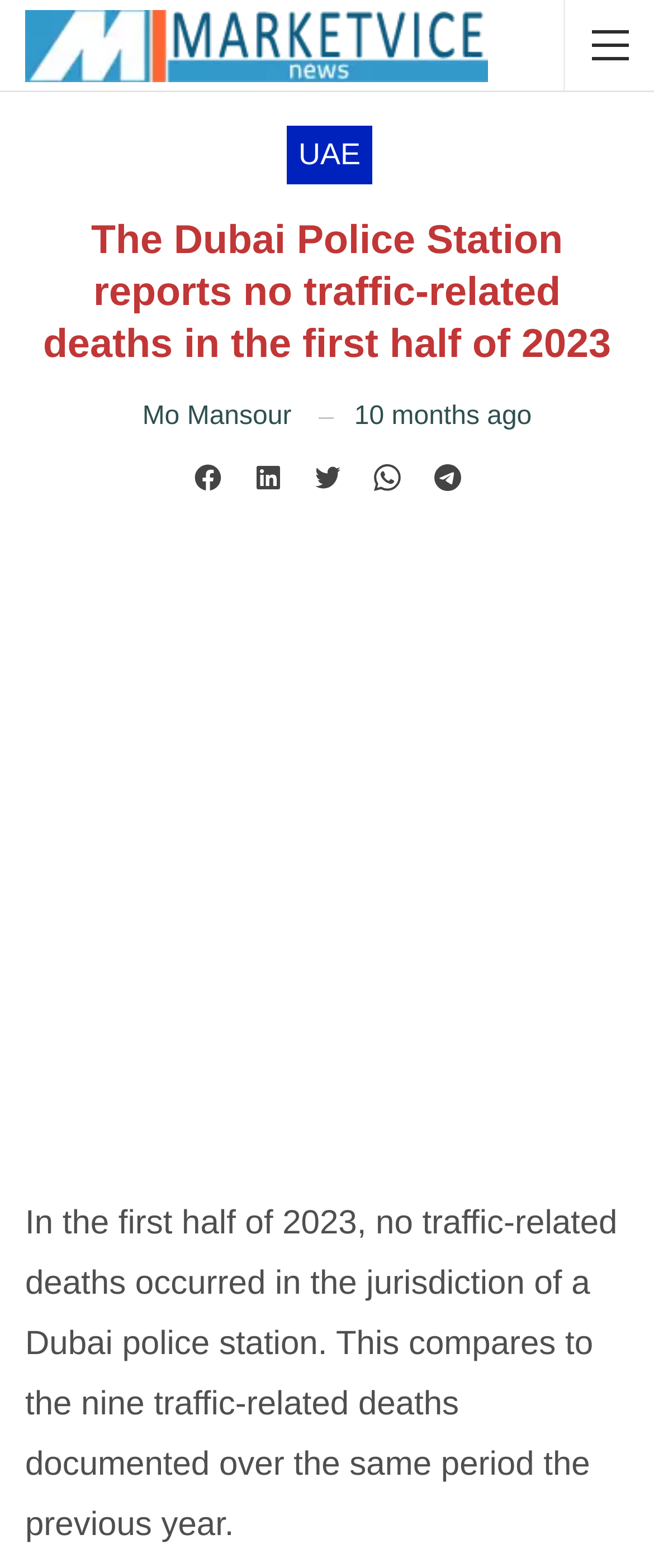Using the webpage screenshot, locate the HTML element that fits the following description and provide its bounding box: "Facebook".

[0.296, 0.296, 0.337, 0.318]